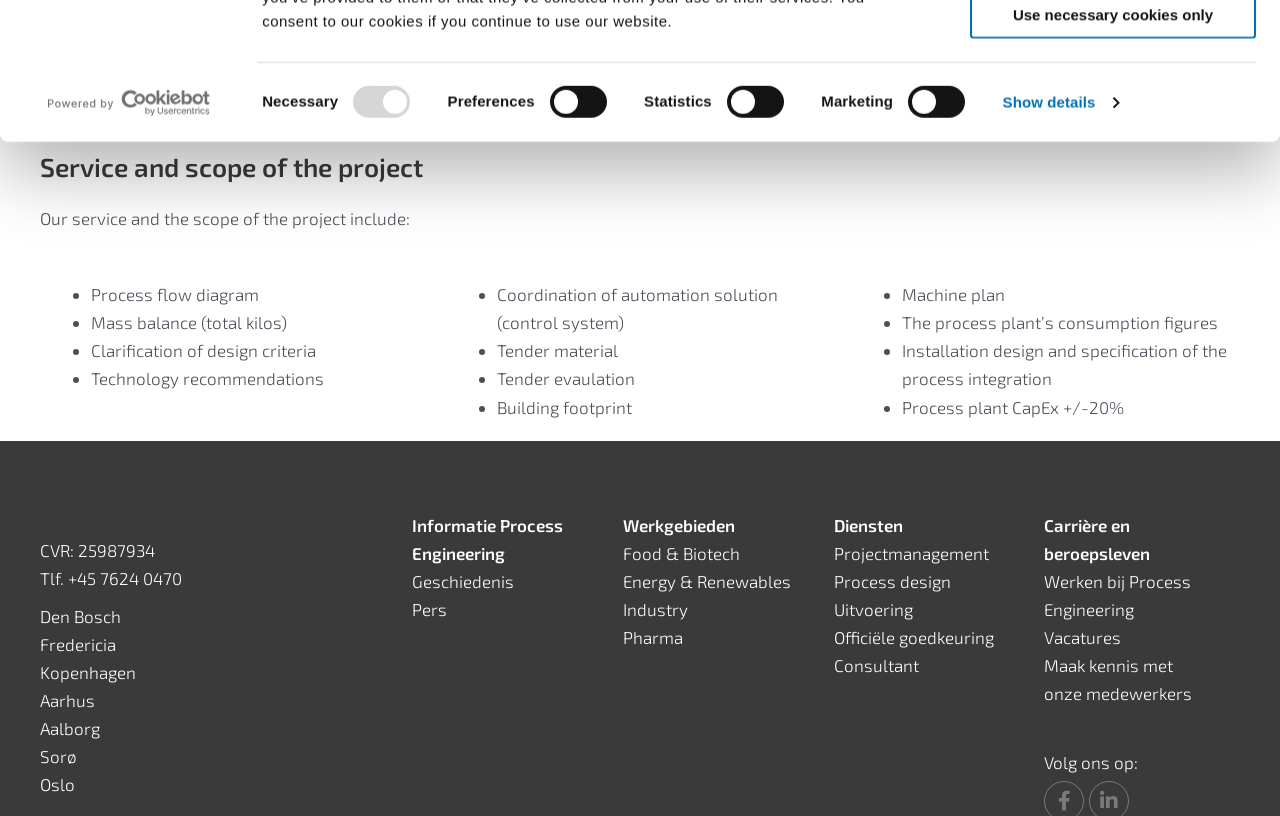Please identify the bounding box coordinates of the clickable region that I should interact with to perform the following instruction: "Click on the 'Carrière en beroepsleven' link". The coordinates should be expressed as four float numbers between 0 and 1, i.e., [left, top, right, bottom].

[0.816, 0.631, 0.899, 0.689]